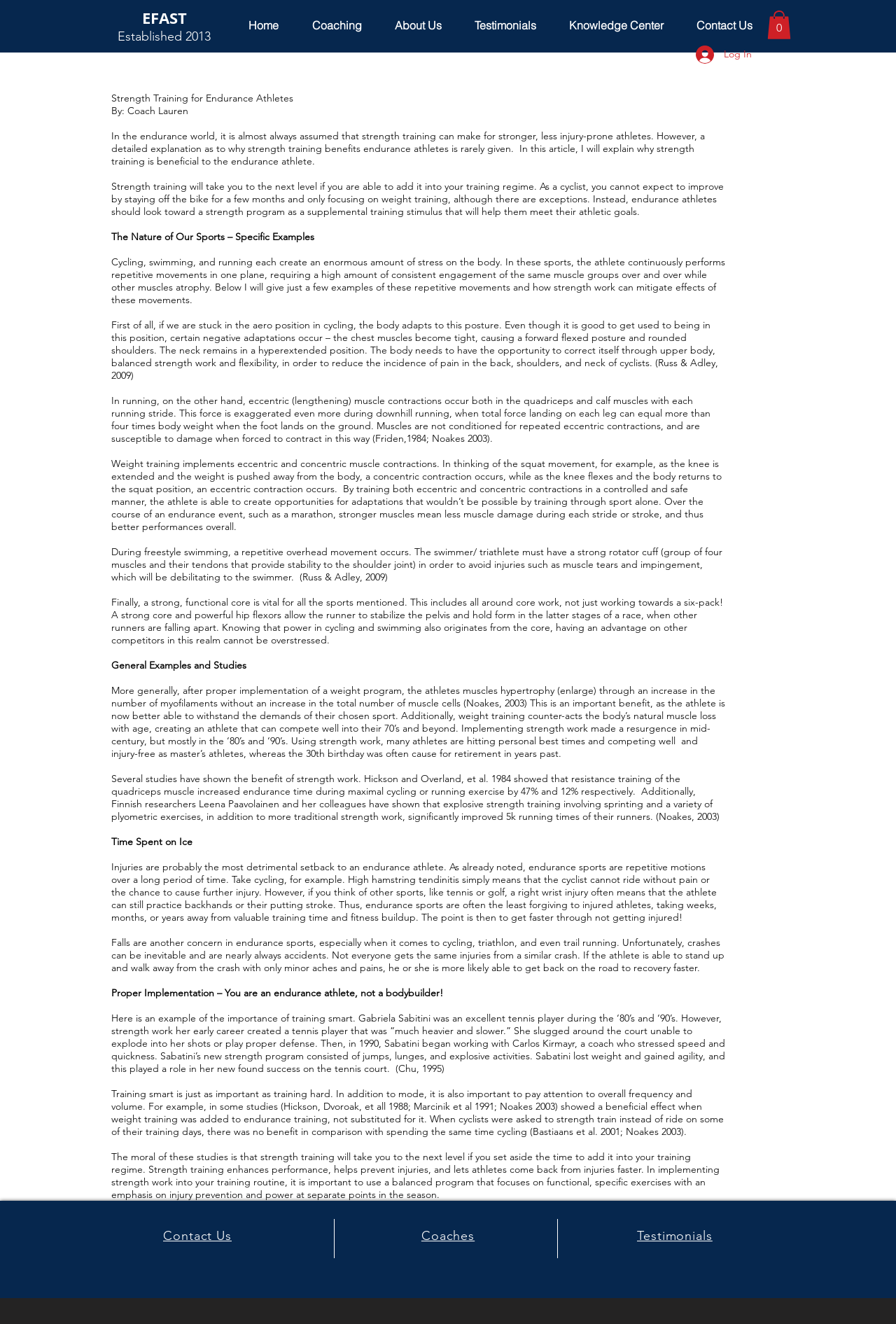Refer to the image and answer the question with as much detail as possible: What is the name of the author of this article?

The author of this article is Coach Lauren, which is mentioned in the article as 'By: Coach Lauren'.